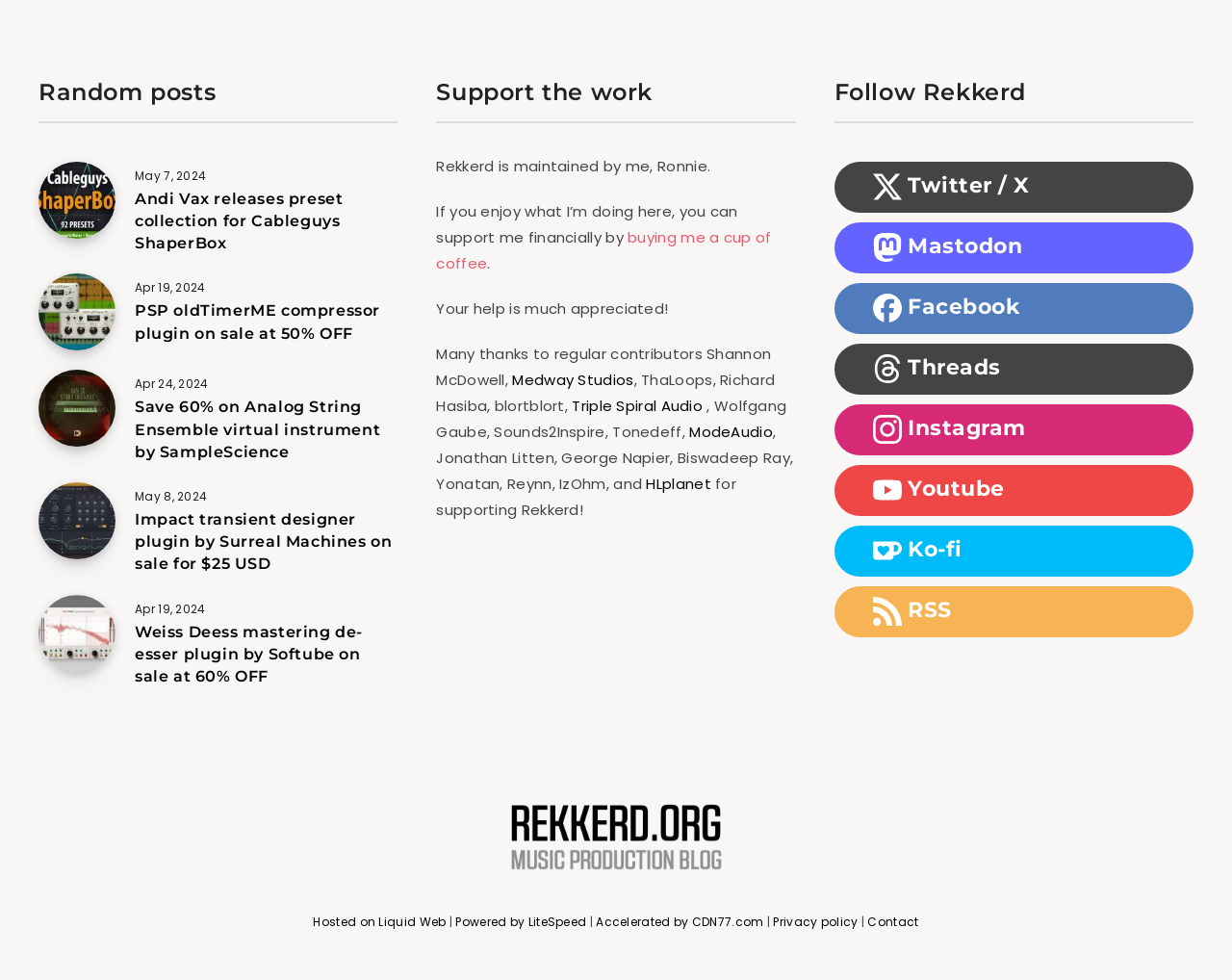How many social media platforms are listed under 'Follow Rekkerd'?
Please respond to the question with a detailed and informative answer.

I found the number of social media platforms by counting the link elements under the heading 'Follow Rekkerd'. There are 6 link elements, each corresponding to a different social media platform.